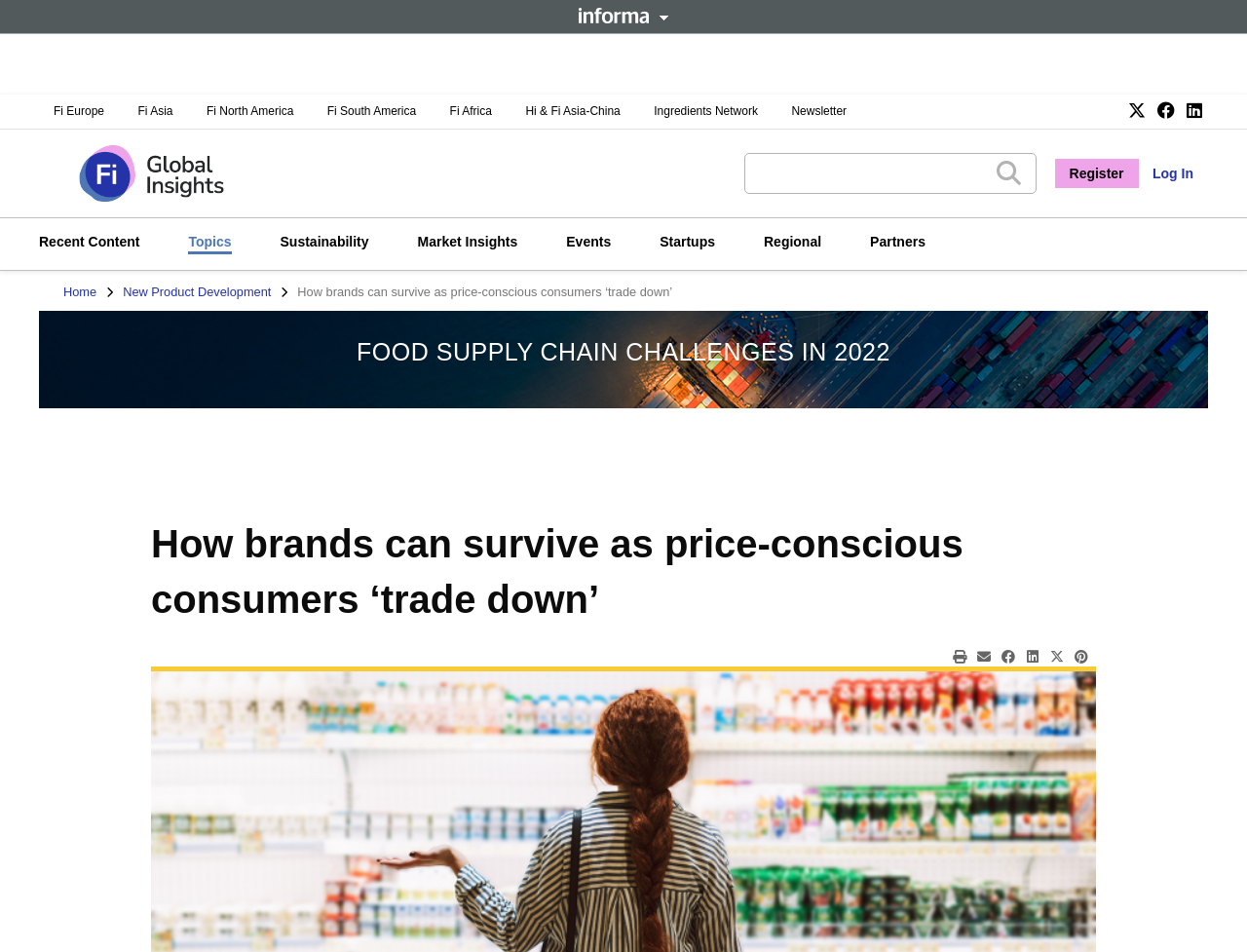Look at the image and write a detailed answer to the question: 
What is the purpose of the textbox?

The textbox with bounding box coordinates [0.597, 0.16, 0.831, 0.203] has the label 'Search', which suggests that its purpose is to allow users to search for content on the website.